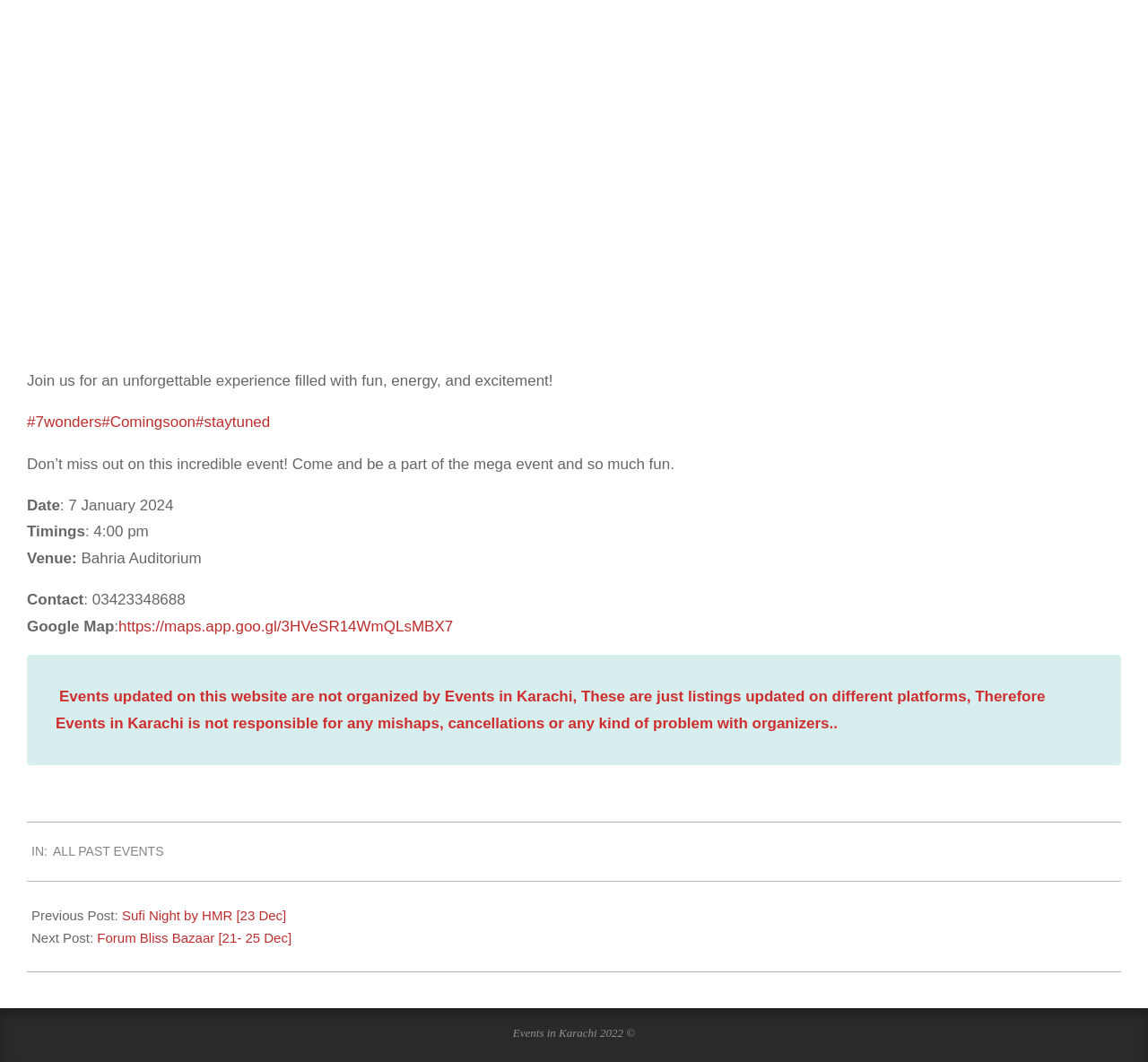Extract the bounding box of the UI element described as: "All Past Events".

[0.046, 0.795, 0.143, 0.808]